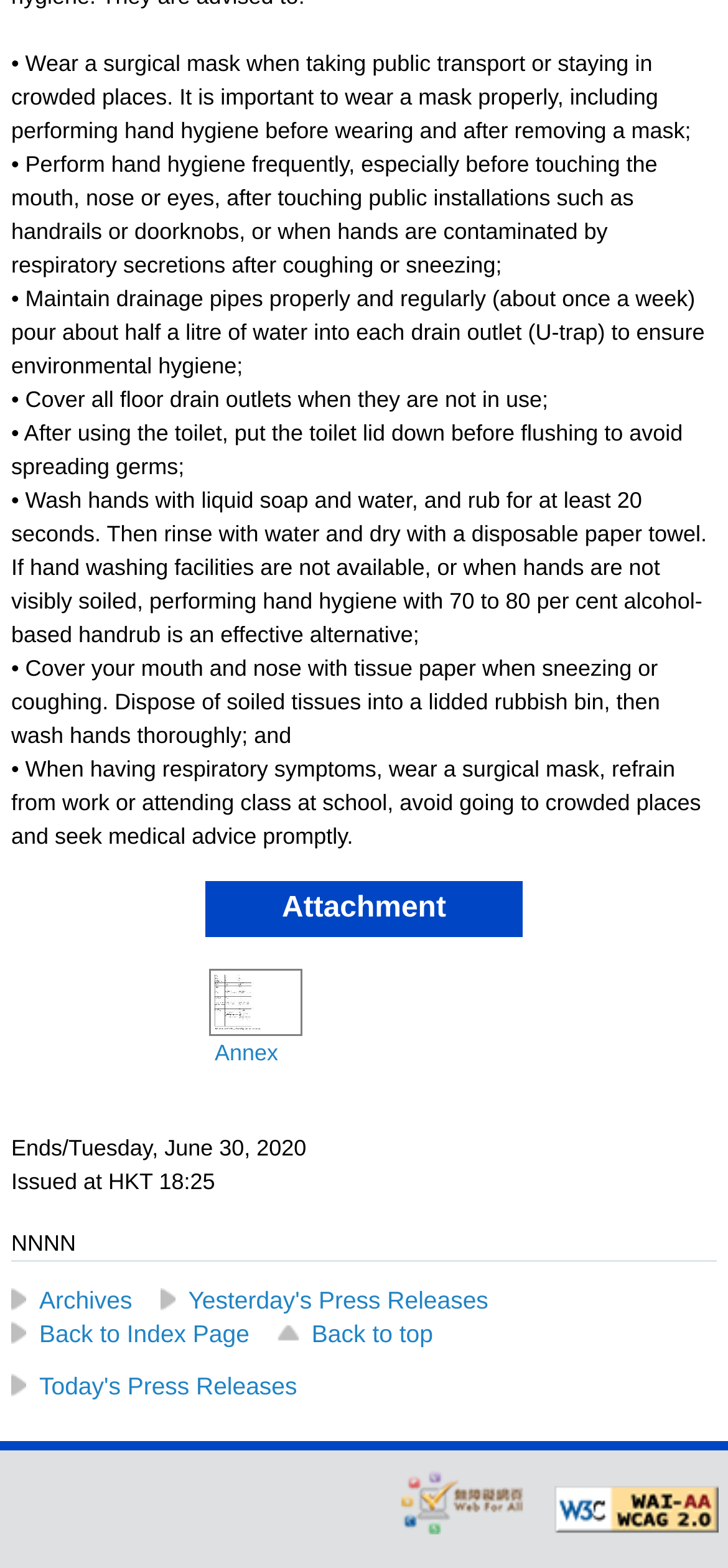How often should drainage pipes be maintained?
Please answer the question with a single word or phrase, referencing the image.

About once a week